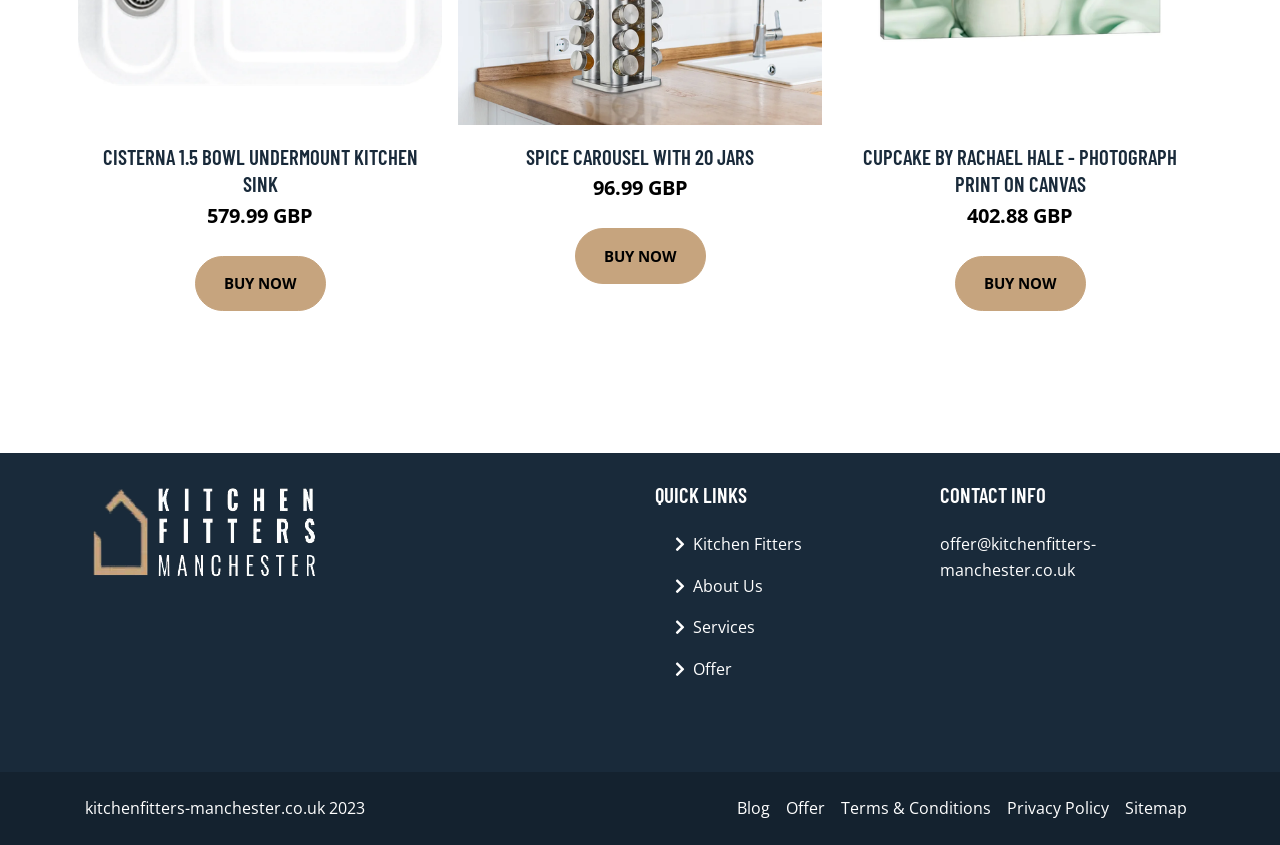Extract the bounding box coordinates for the HTML element that matches this description: "Buy Now". The coordinates should be four float numbers between 0 and 1, i.e., [left, top, right, bottom].

[0.449, 0.27, 0.551, 0.336]